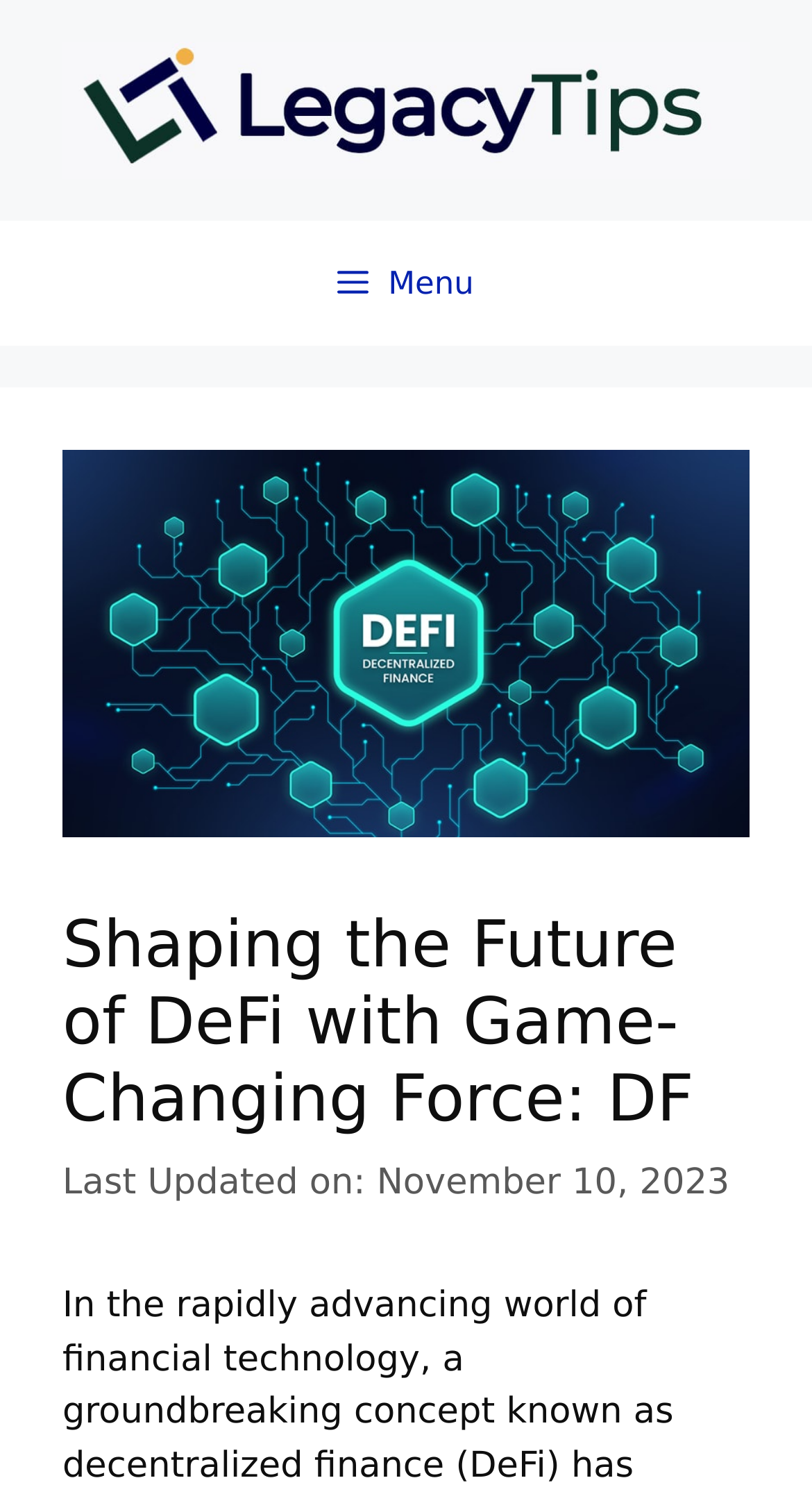Find the bounding box coordinates for the HTML element described in this sentence: "Menu". Provide the coordinates as four float numbers between 0 and 1, in the format [left, top, right, bottom].

[0.051, 0.148, 0.949, 0.231]